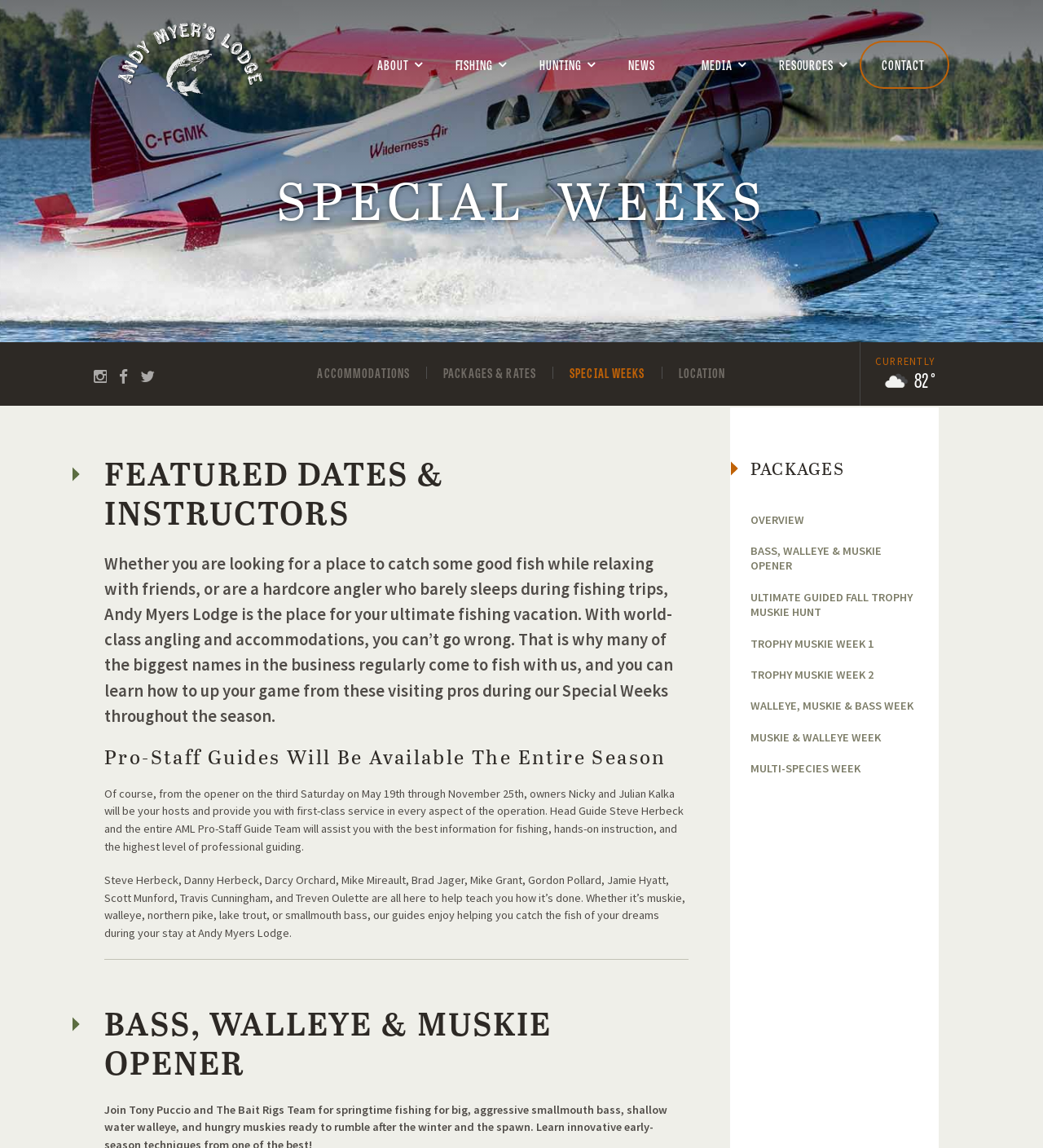Can you give a comprehensive explanation to the question given the content of the image?
What is the purpose of Special Weeks at Andy Myers Lodge?

The webpage mentions that during Special Weeks, visitors can learn how to up their game from visiting pros. This implies that the purpose of Special Weeks is to provide an opportunity for visitors to learn from professionals in the industry.